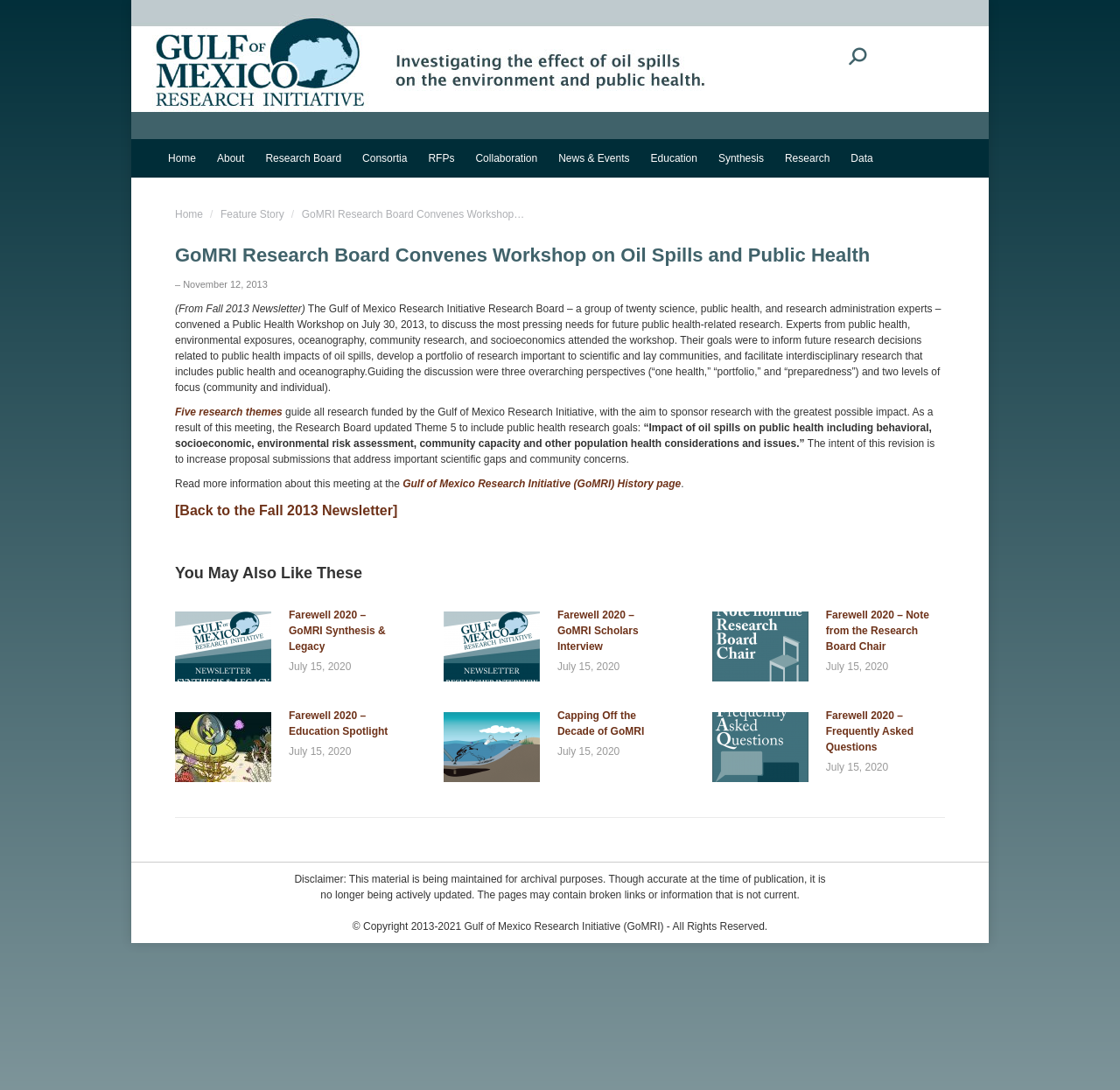Determine the bounding box coordinates of the clickable element to achieve the following action: 'Read more about the Research Board'. Provide the coordinates as four float values between 0 and 1, formatted as [left, top, right, bottom].

[0.228, 0.136, 0.314, 0.155]